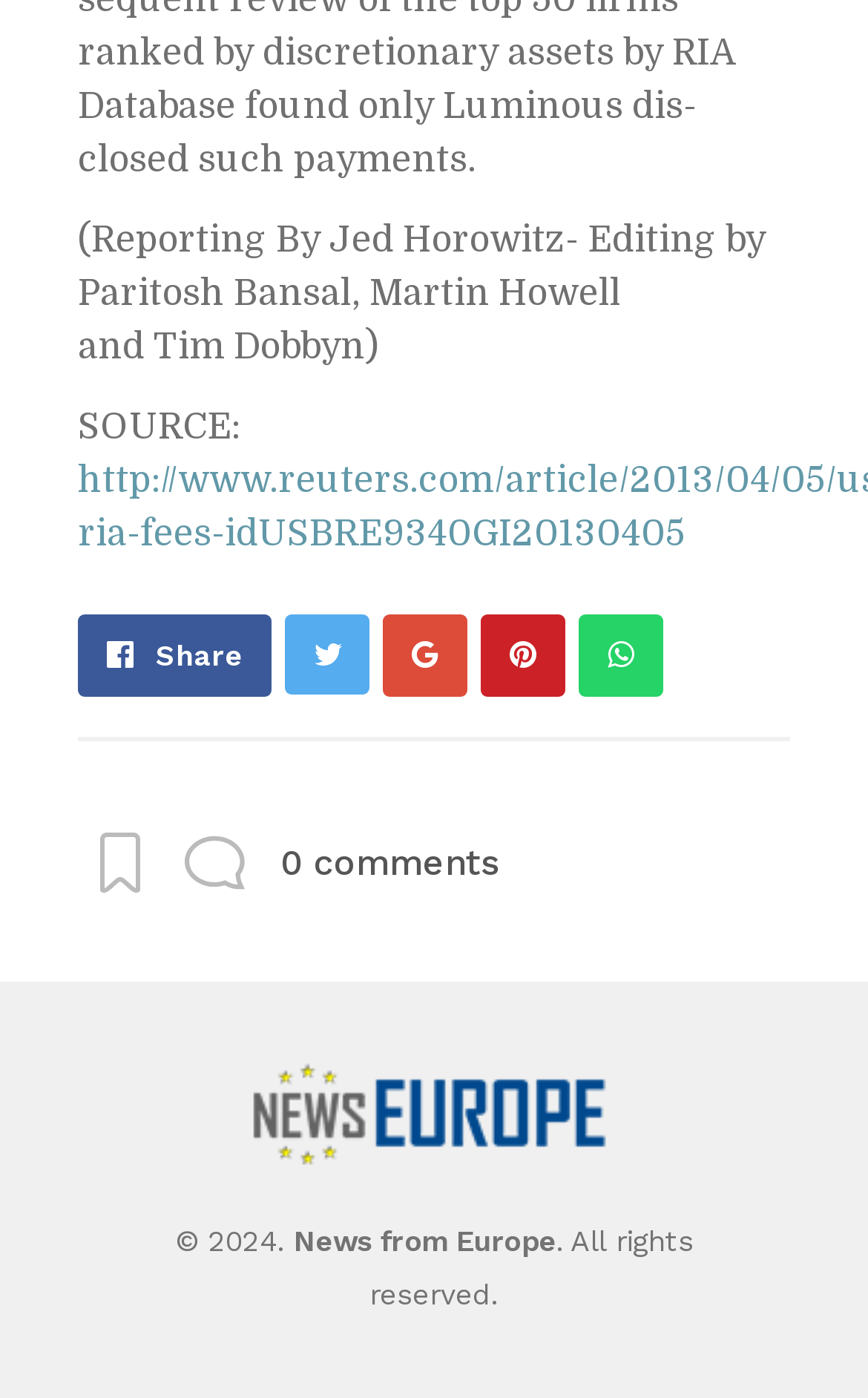Please pinpoint the bounding box coordinates for the region I should click to adhere to this instruction: "Read the article about S&P futures".

[0.282, 0.717, 0.885, 0.774]